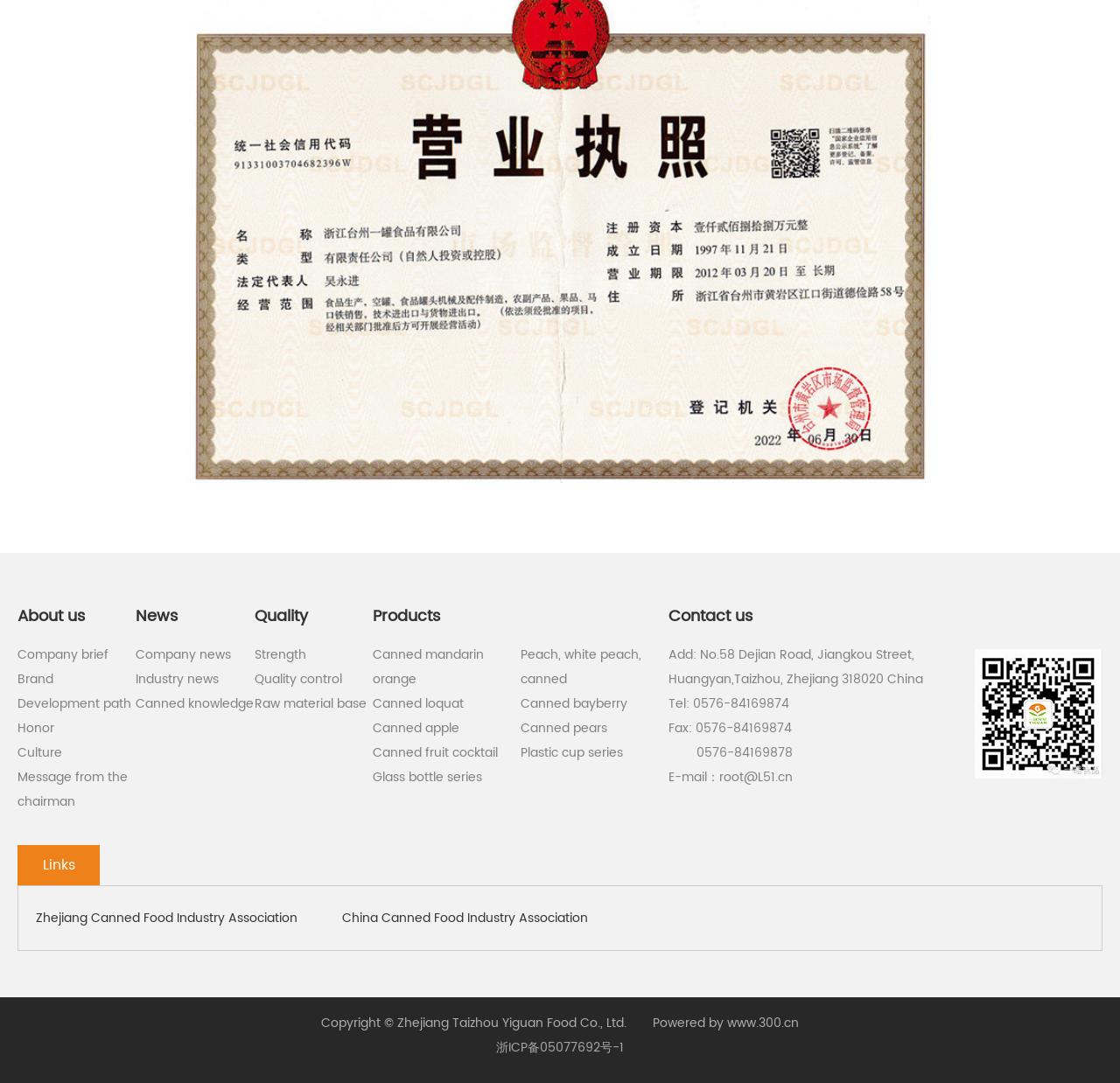Please find the bounding box coordinates of the element that you should click to achieve the following instruction: "Visit Zhejiang Canned Food Industry Association". The coordinates should be presented as four float numbers between 0 and 1: [left, top, right, bottom].

[0.032, 0.839, 0.266, 0.857]